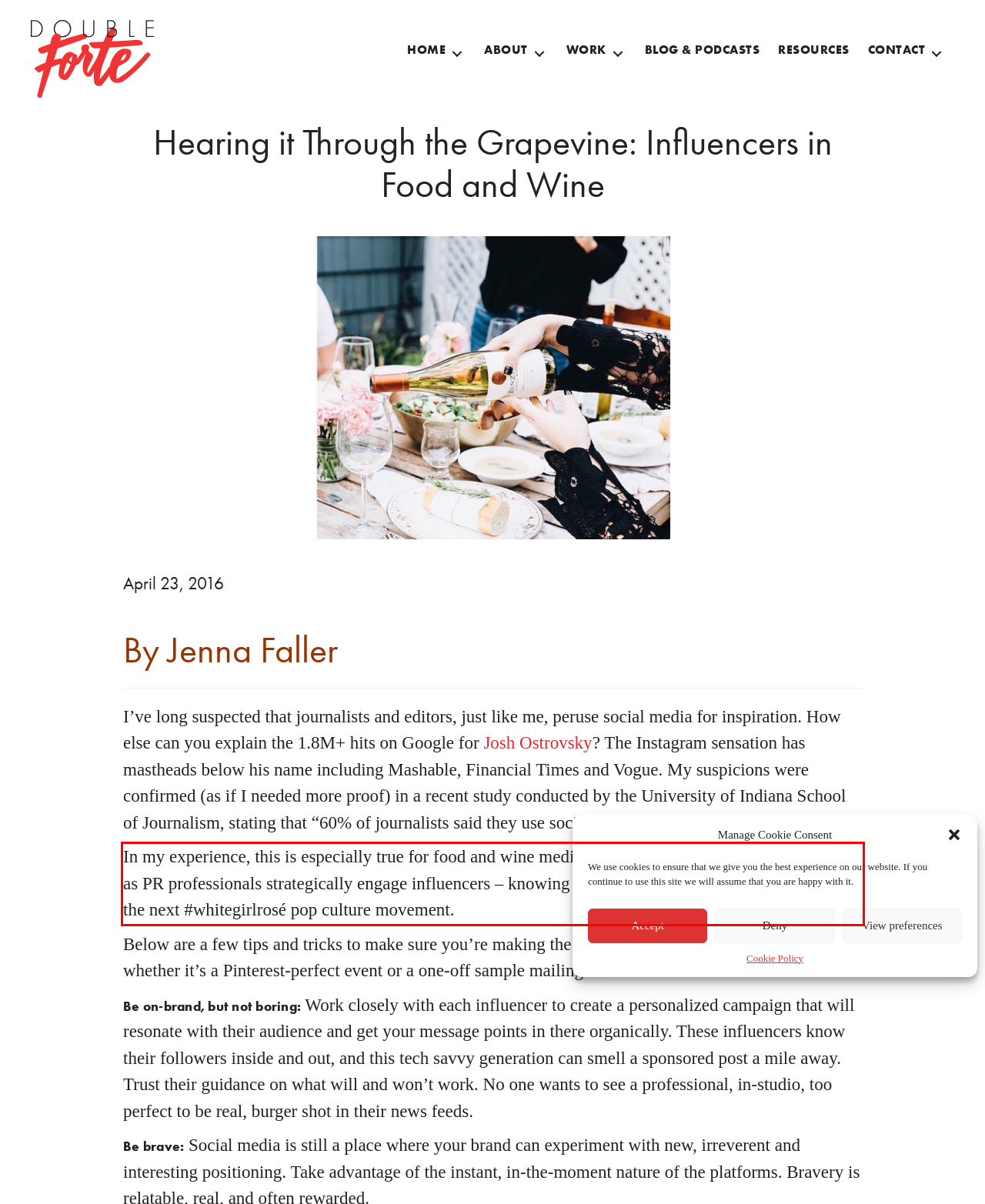You are provided with a screenshot of a webpage featuring a red rectangle bounding box. Extract the text content within this red bounding box using OCR.

In my experience, this is especially true for food and wine media. This revelation should inform how we as PR professionals strategically engage influencers – knowing (and hoping) that we could be sparking the next #whitegirlrosé pop culture movement.